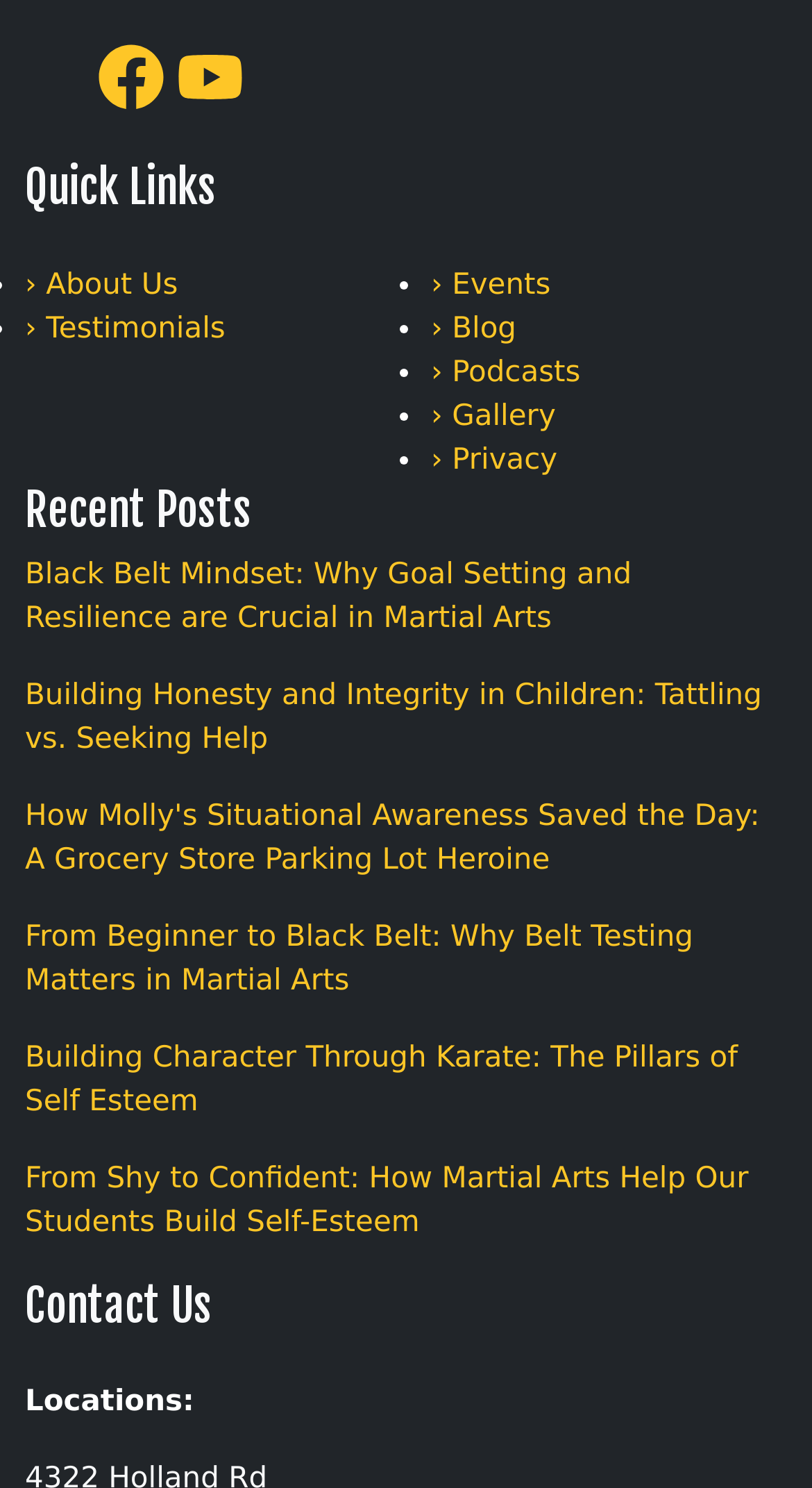Please study the image and answer the question comprehensively:
How many links are under the 'Quick Links' heading?

Under the 'Quick Links' heading, there are 7 links, namely '› About Us', '› Testimonials', '› Events', '› Blog', '› Podcasts', '› Gallery', and '› Privacy', which are indicated by the link elements with bounding box coordinates [0.031, 0.18, 0.219, 0.202], [0.031, 0.209, 0.278, 0.232], [0.531, 0.18, 0.678, 0.202], [0.531, 0.209, 0.636, 0.232], [0.531, 0.239, 0.715, 0.261], [0.531, 0.268, 0.684, 0.291], and [0.531, 0.298, 0.687, 0.32] respectively.